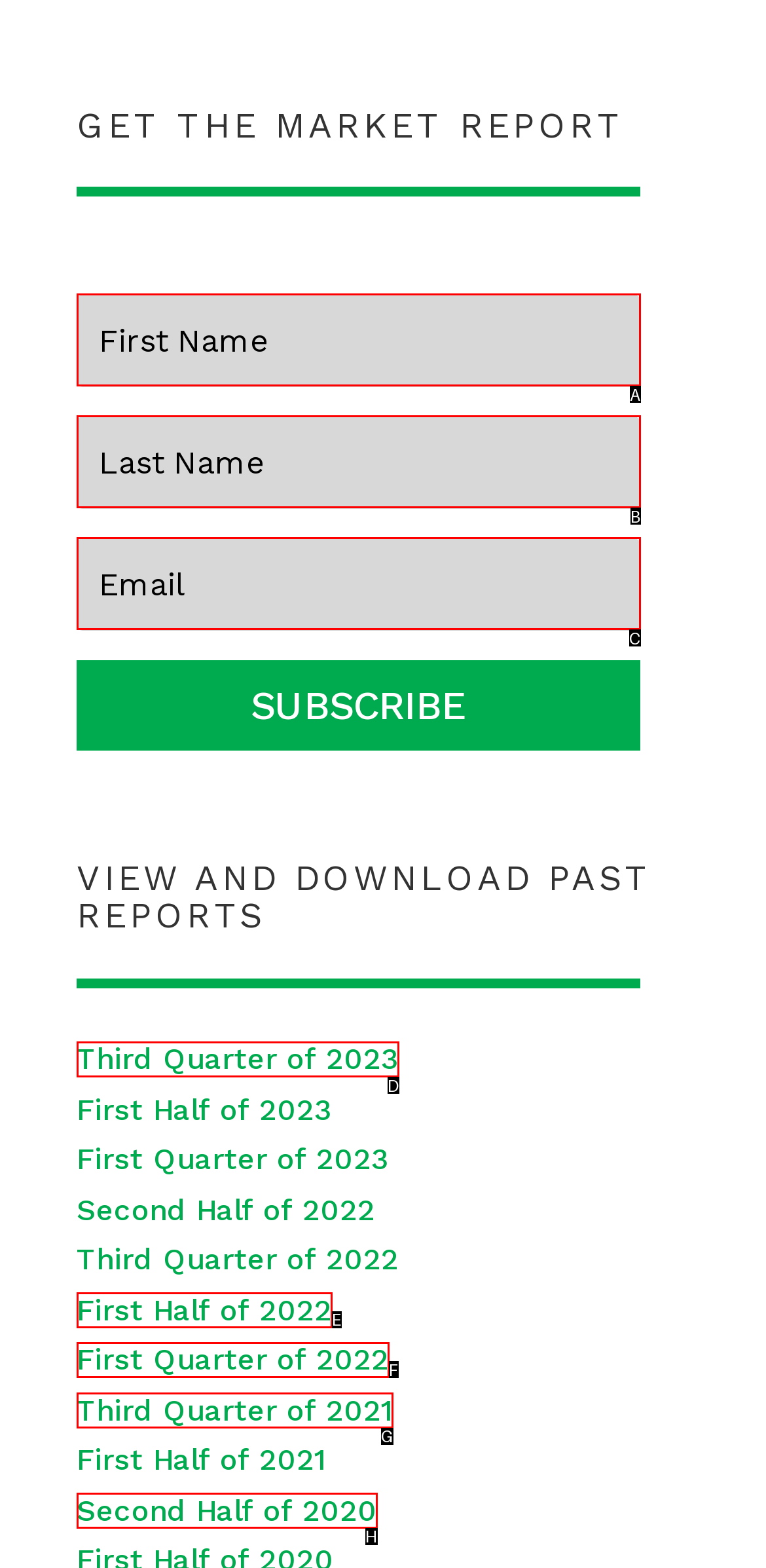Choose the UI element that best aligns with the description: name="et_pb_signup_email" placeholder="Email"
Respond with the letter of the chosen option directly.

C